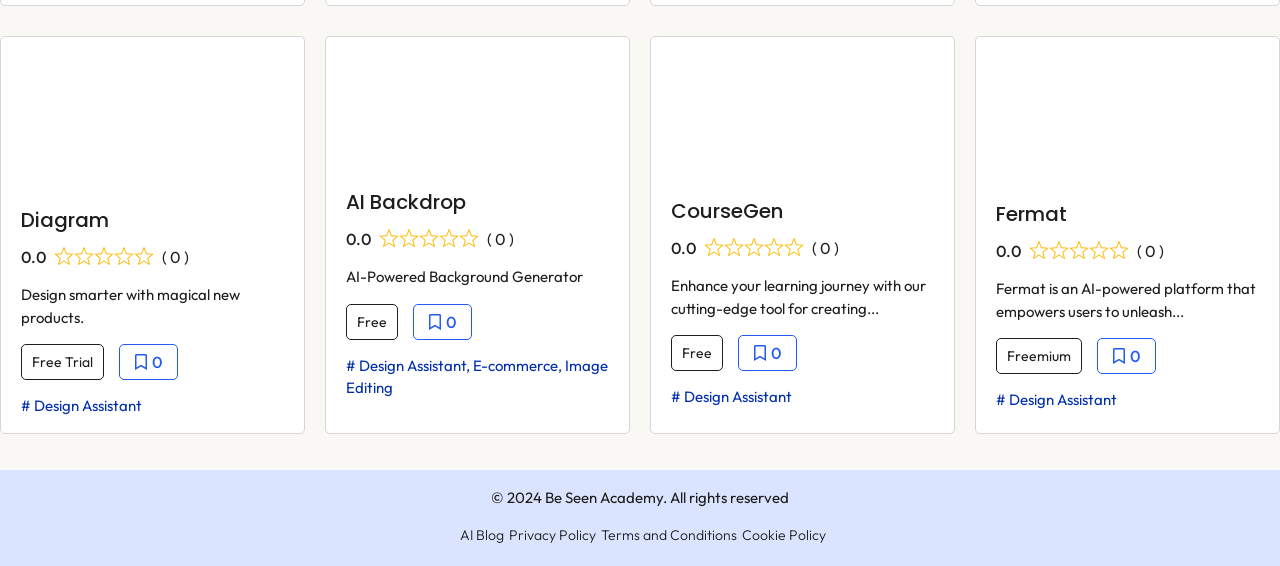Please identify the bounding box coordinates of the element that needs to be clicked to perform the following instruction: "Click on the Diagram design assistant link".

[0.001, 0.066, 0.238, 0.345]